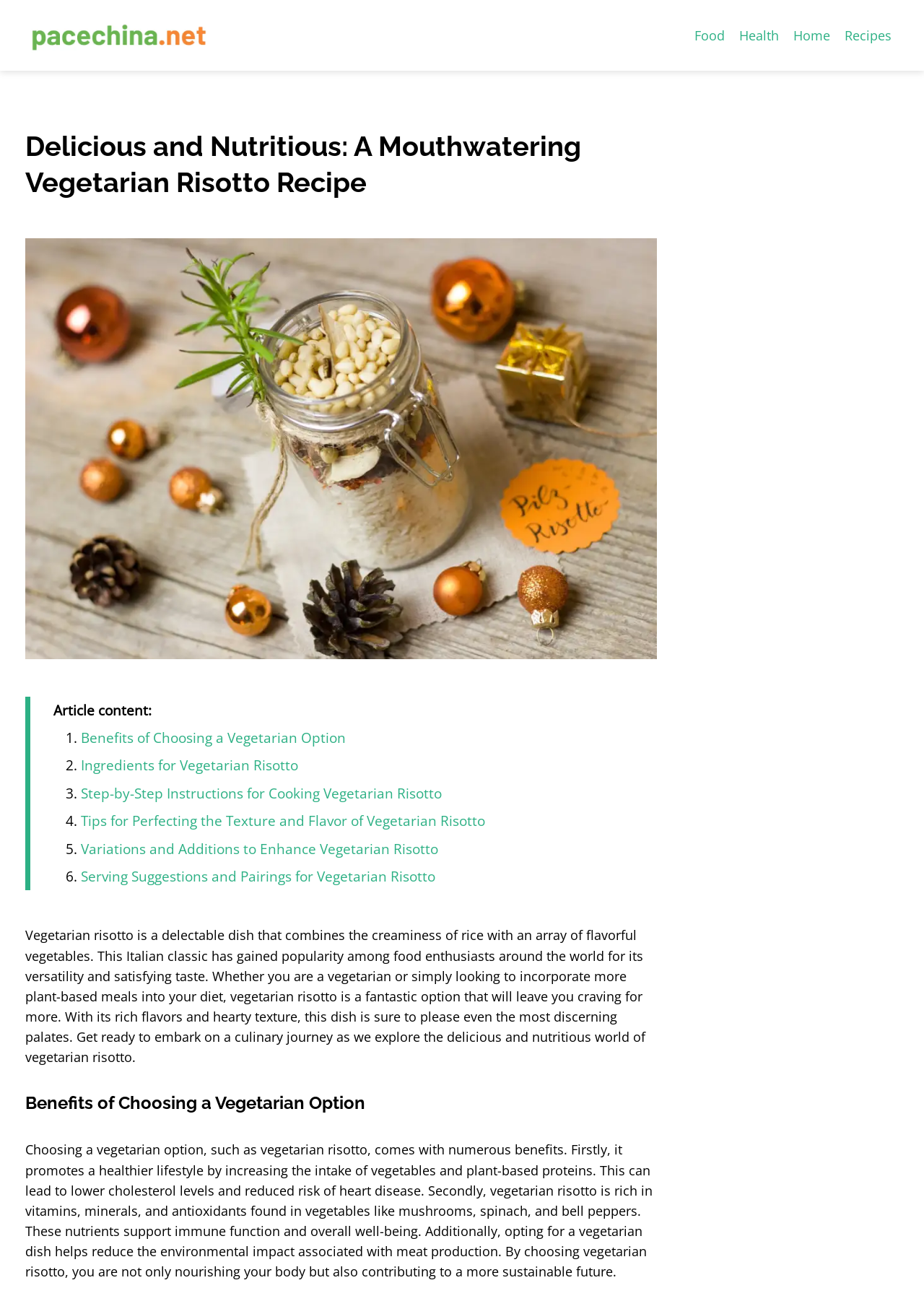Kindly determine the bounding box coordinates for the area that needs to be clicked to execute this instruction: "Read the article content".

[0.058, 0.538, 0.164, 0.553]